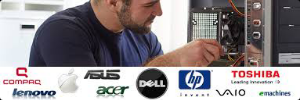How many technology brand logos are displayed? Based on the screenshot, please respond with a single word or phrase.

9